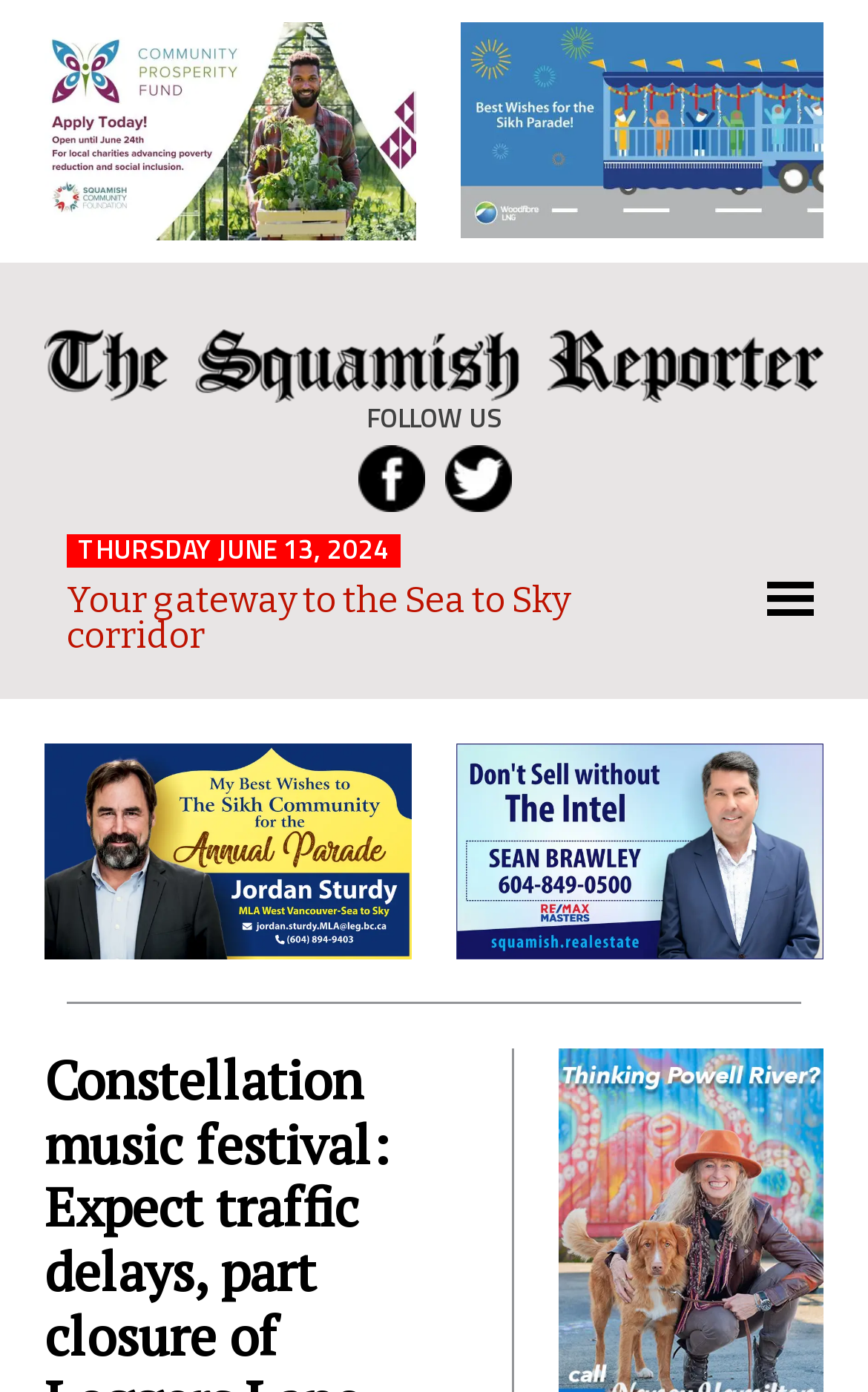What is the name of the region mentioned on the webpage?
Answer with a single word or short phrase according to what you see in the image.

Sea to Sky Region